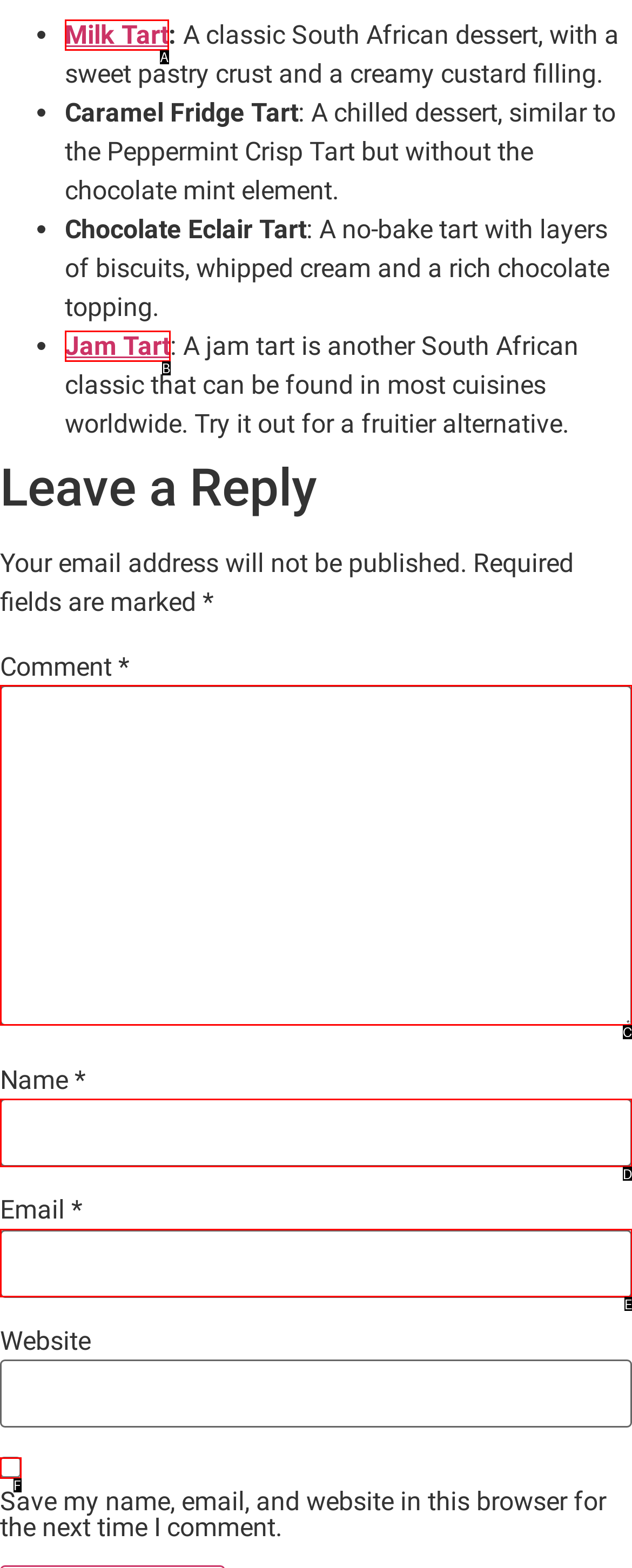Select the HTML element that corresponds to the description: parent_node: Email * aria-describedby="email-notes" name="email". Answer with the letter of the matching option directly from the choices given.

E